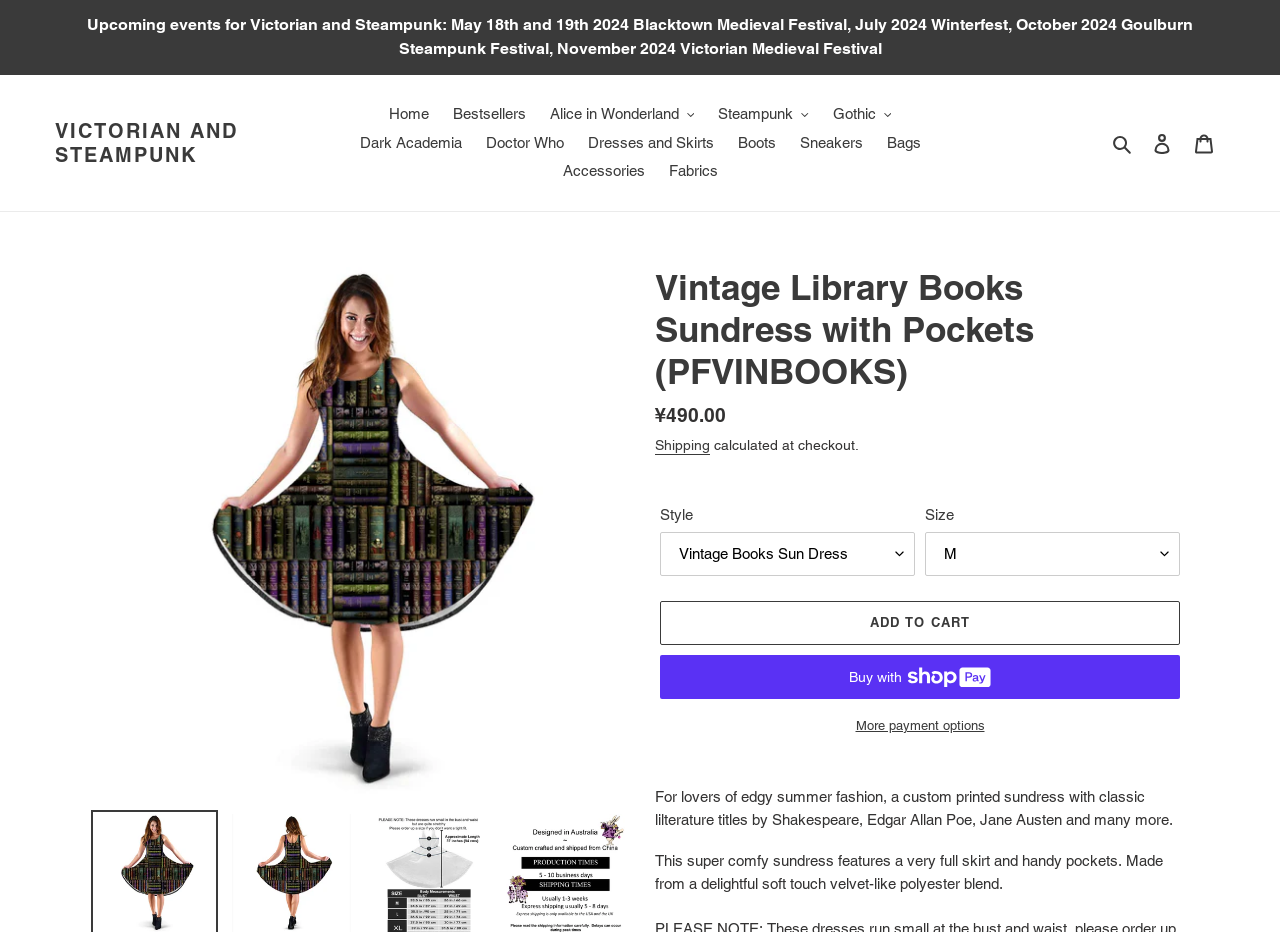Determine the bounding box coordinates of the clickable region to follow the instruction: "View shipping details".

[0.512, 0.469, 0.555, 0.488]